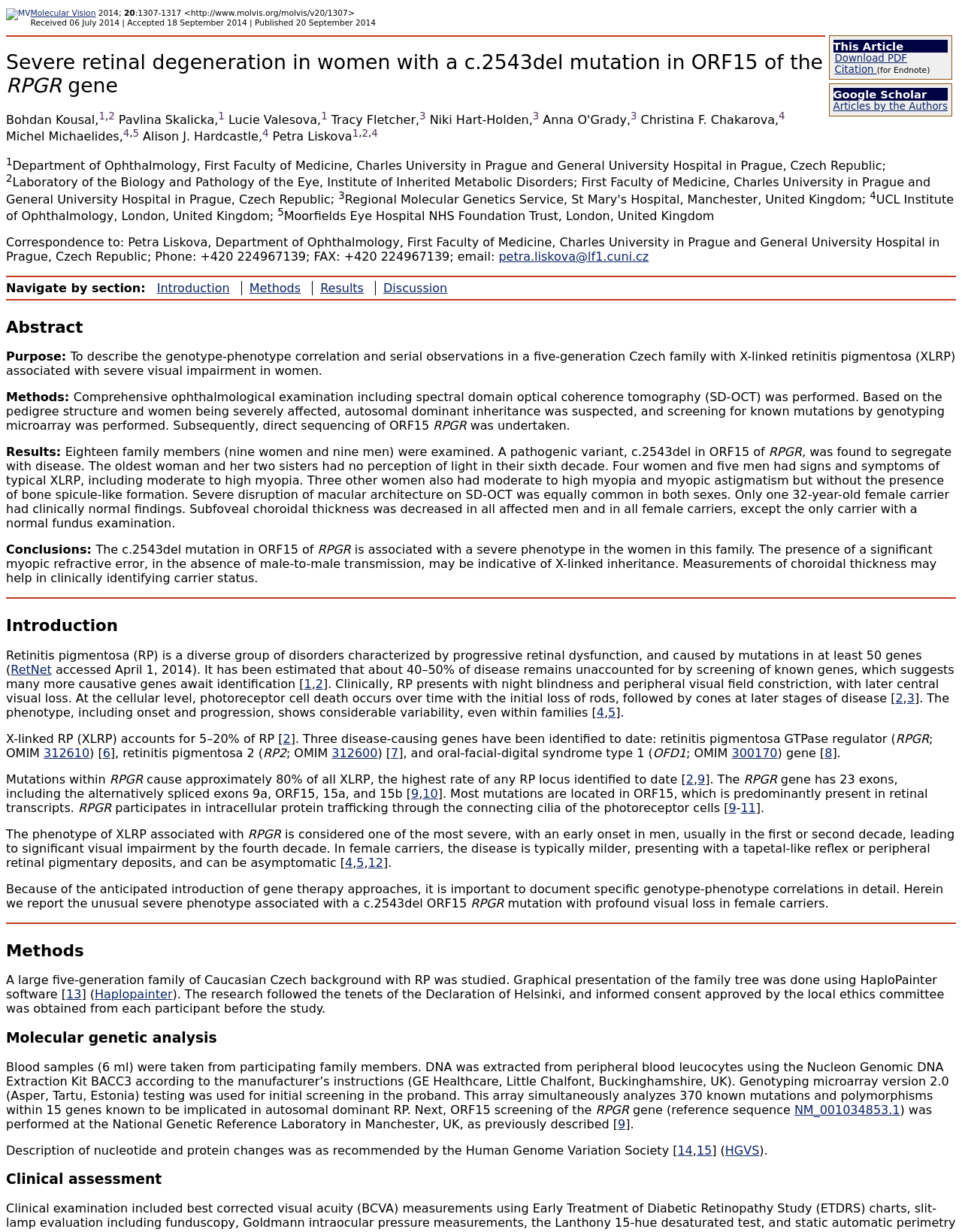Based on the image, please elaborate on the answer to the following question:
What is the name of the journal?

The name of the journal can be found at the top of the webpage, where it says 'Molecular Vision: Severe retinal degeneration in women with a c.2543del mutation in ORF15 of the RPGR gene'. The 'Molecular Vision' part is the name of the journal.